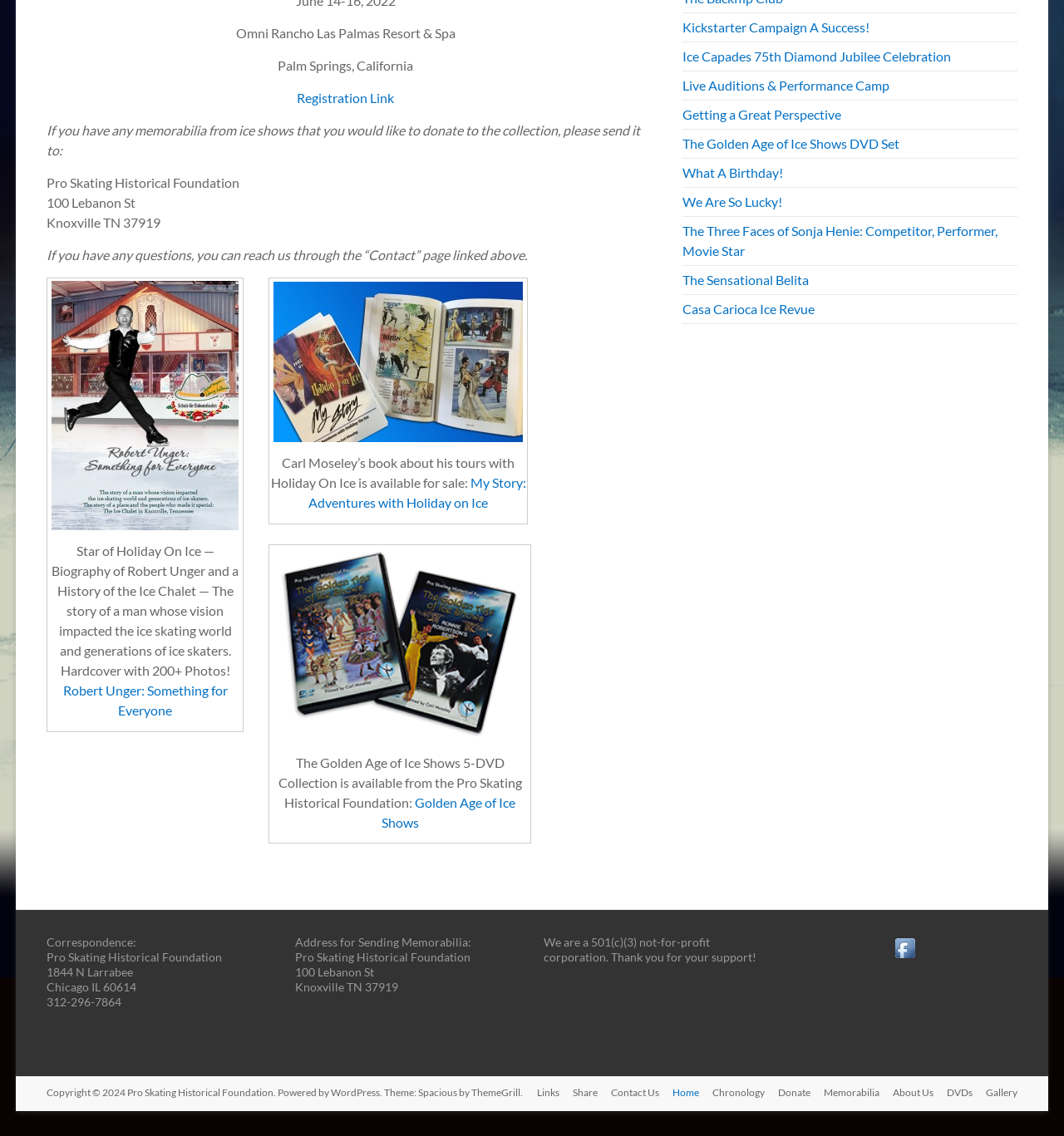Please locate the bounding box coordinates for the element that should be clicked to achieve the following instruction: "View 'Robert Unger: Something for Everyone'". Ensure the coordinates are given as four float numbers between 0 and 1, i.e., [left, top, right, bottom].

[0.059, 0.601, 0.214, 0.632]